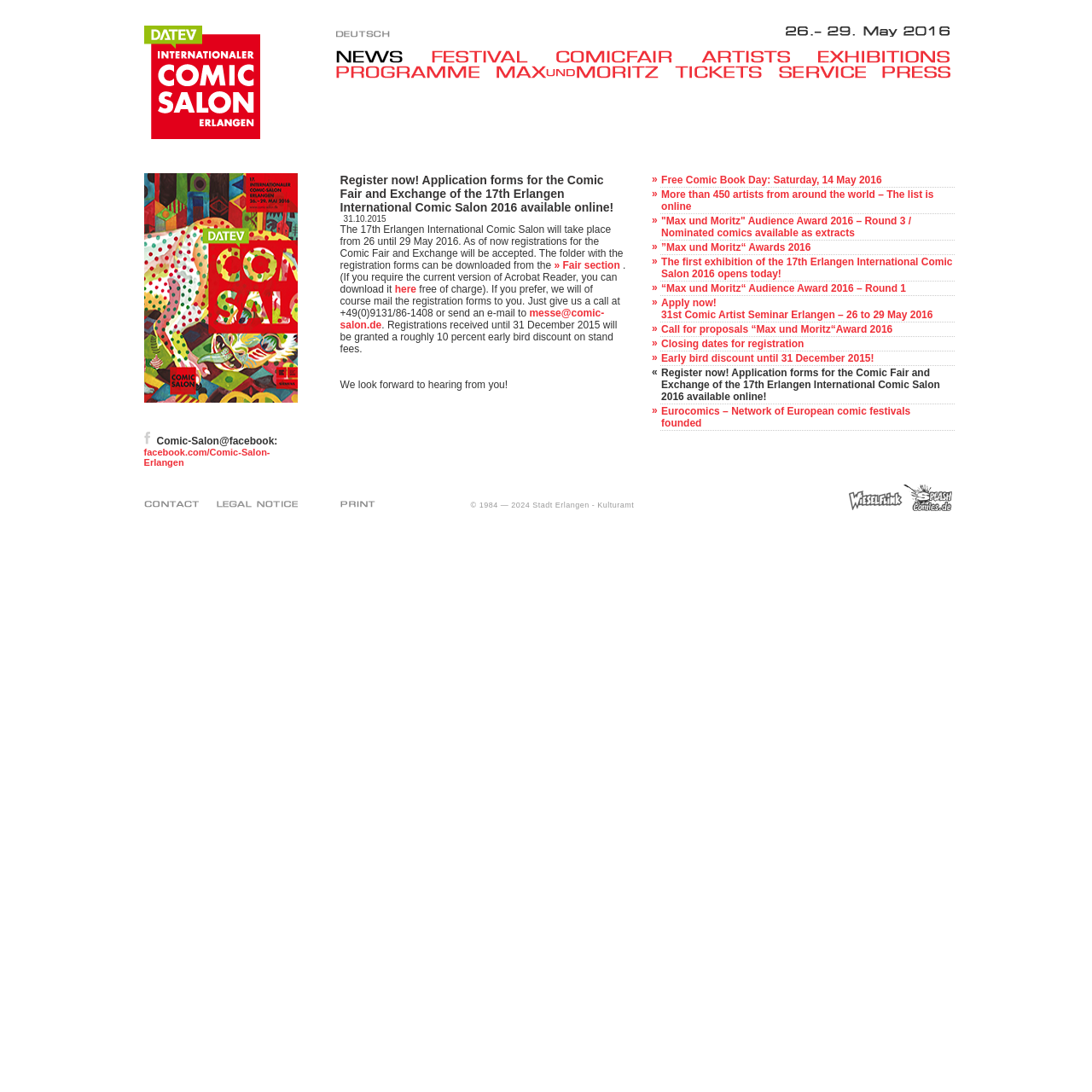What is the email address to contact for registration forms?
We need a detailed and meticulous answer to the question.

The email address to contact for registration forms can be found in the text 'Just give us a call at +49(0)9131/86-1408 or send an e-mail to messe@comic-salon.de.' which is located in the main content area of the webpage.